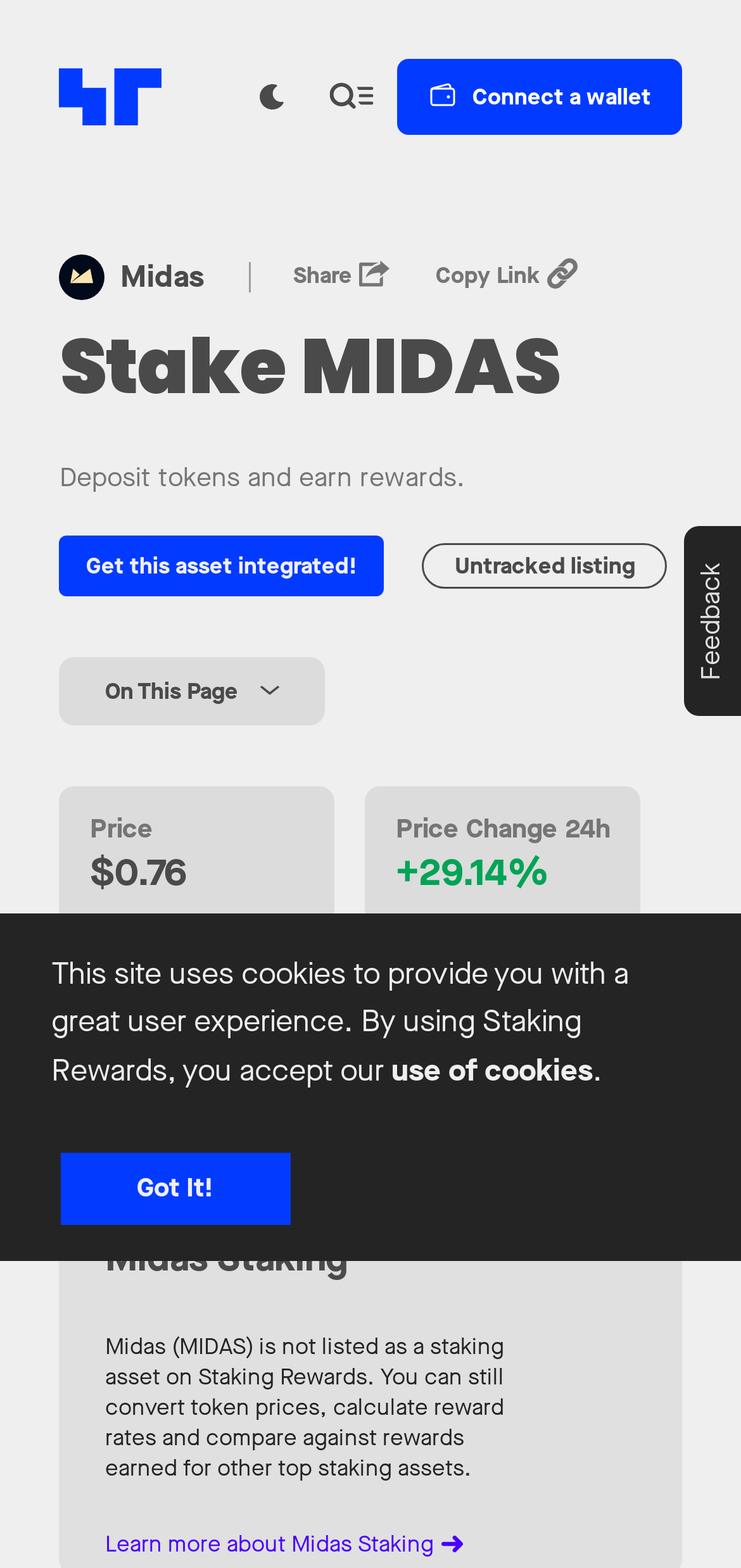What is the daily volume of Midas (MIDAS)?
Can you provide an in-depth and detailed response to the question?

I looked at the section with the heading 'On This Page' and found the 'Daily Volume' label, but there is no value specified next to it.